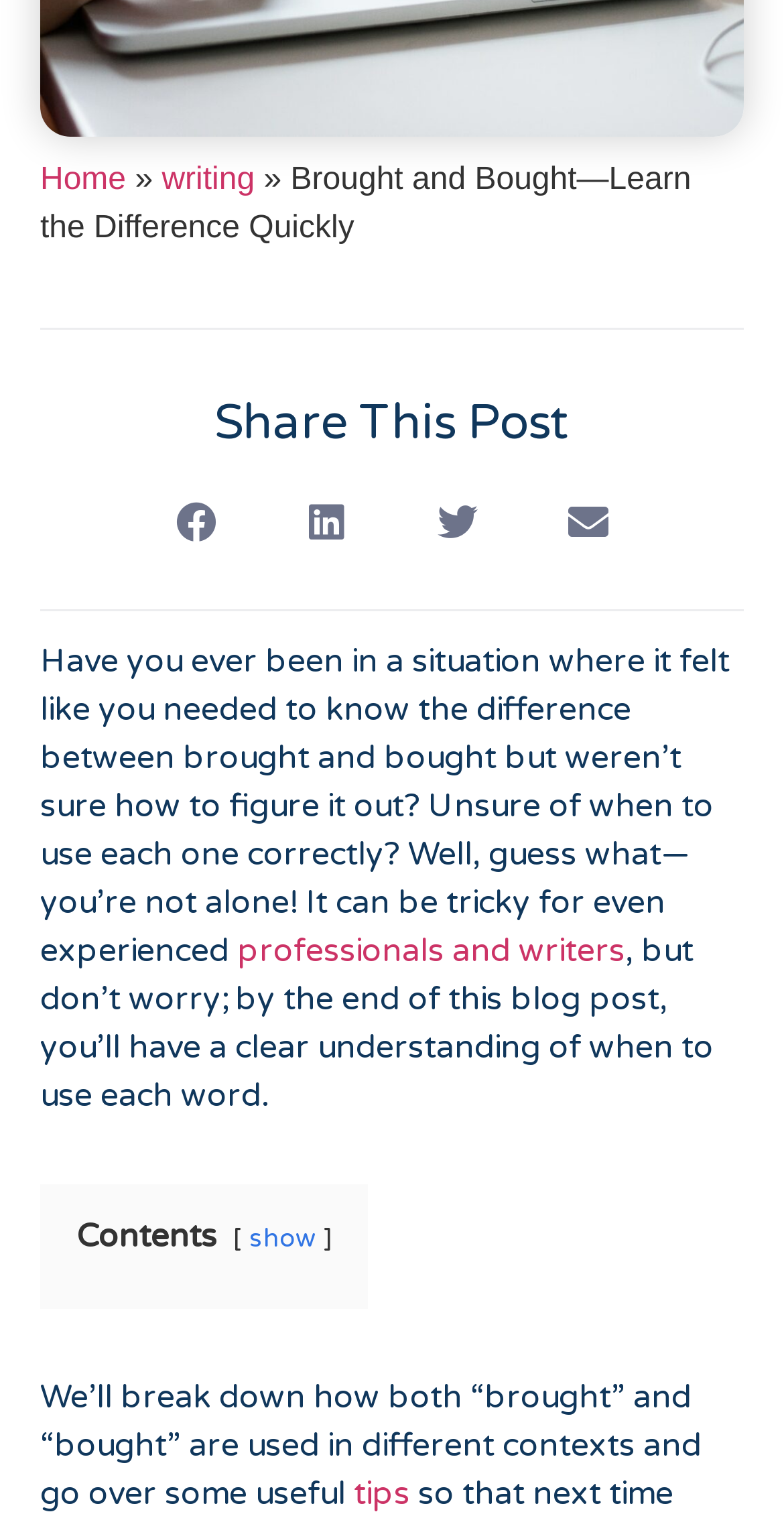Please use the details from the image to answer the following question comprehensively:
What is the purpose of the buttons below 'Share This Post'?

The purpose of the buttons below 'Share This Post' is to share the blog post on social media platforms such as Facebook, LinkedIn, Twitter, and Email, as indicated by the button elements with the texts 'Share on facebook', 'Share on linkedin', 'Share on twitter', and 'Share on email'.